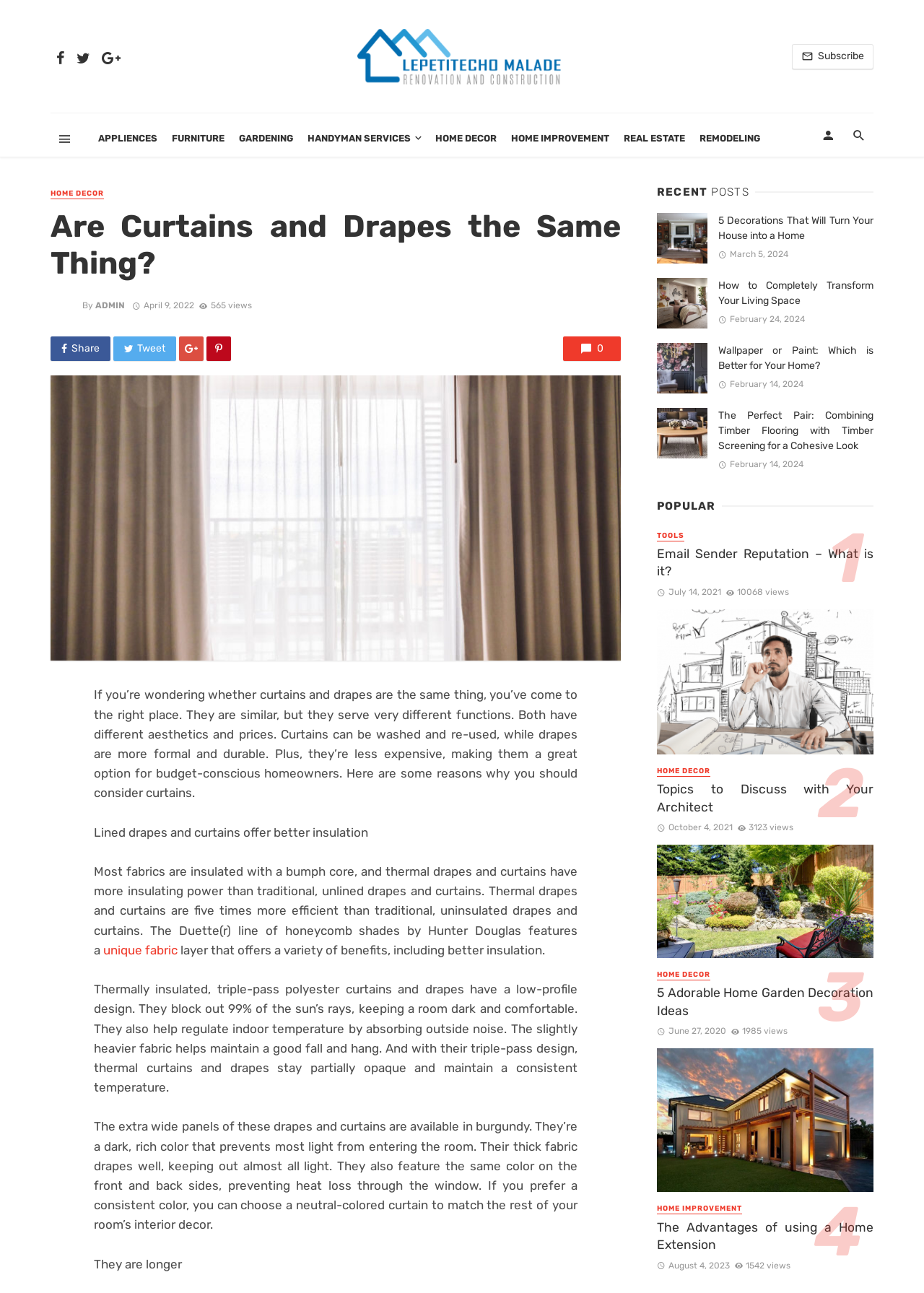Given the description of a UI element: "Home Decor", identify the bounding box coordinates of the matching element in the webpage screenshot.

[0.055, 0.146, 0.112, 0.154]